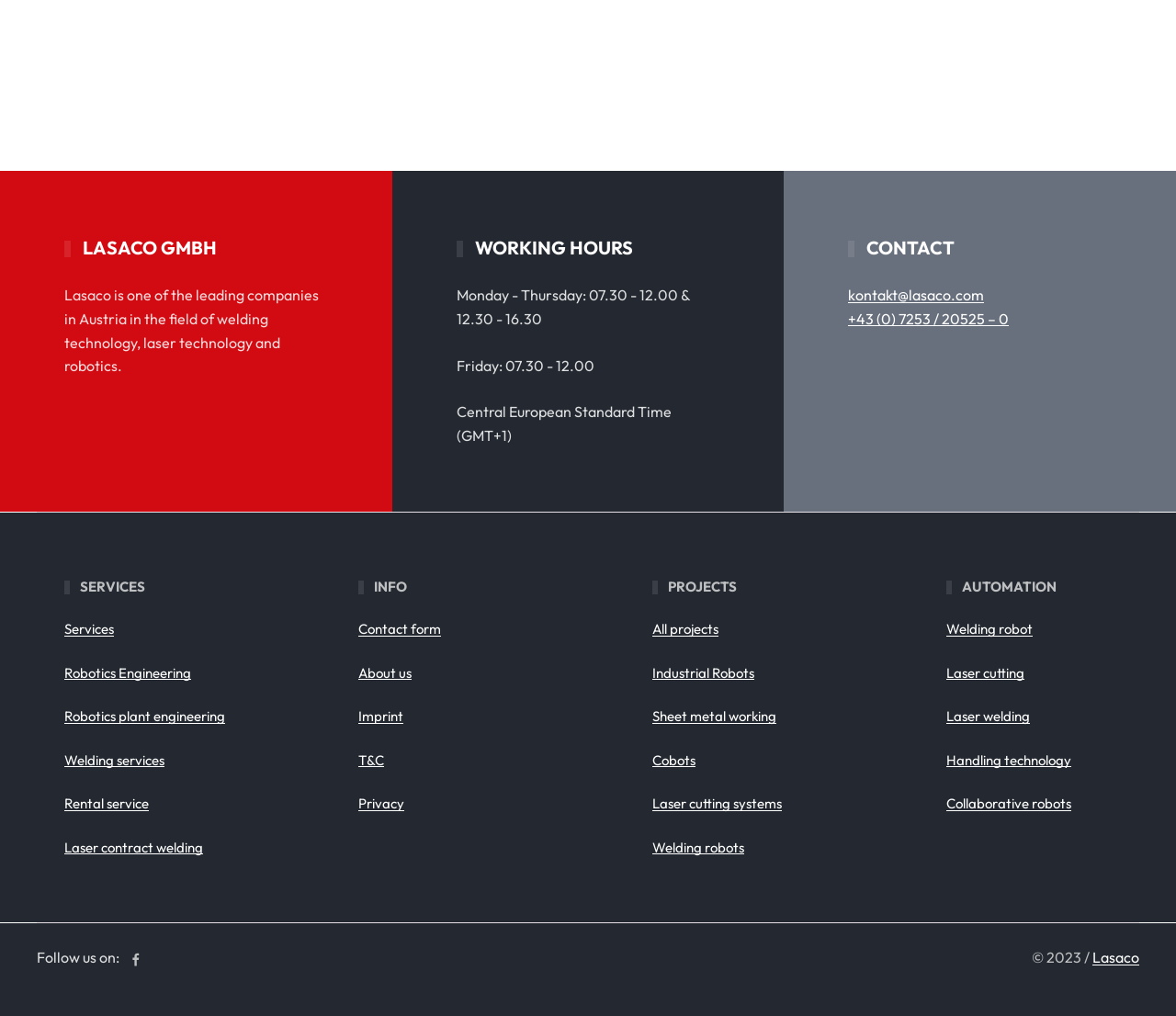Please find the bounding box coordinates of the element that you should click to achieve the following instruction: "View working hours". The coordinates should be presented as four float numbers between 0 and 1: [left, top, right, bottom].

[0.388, 0.282, 0.586, 0.323]